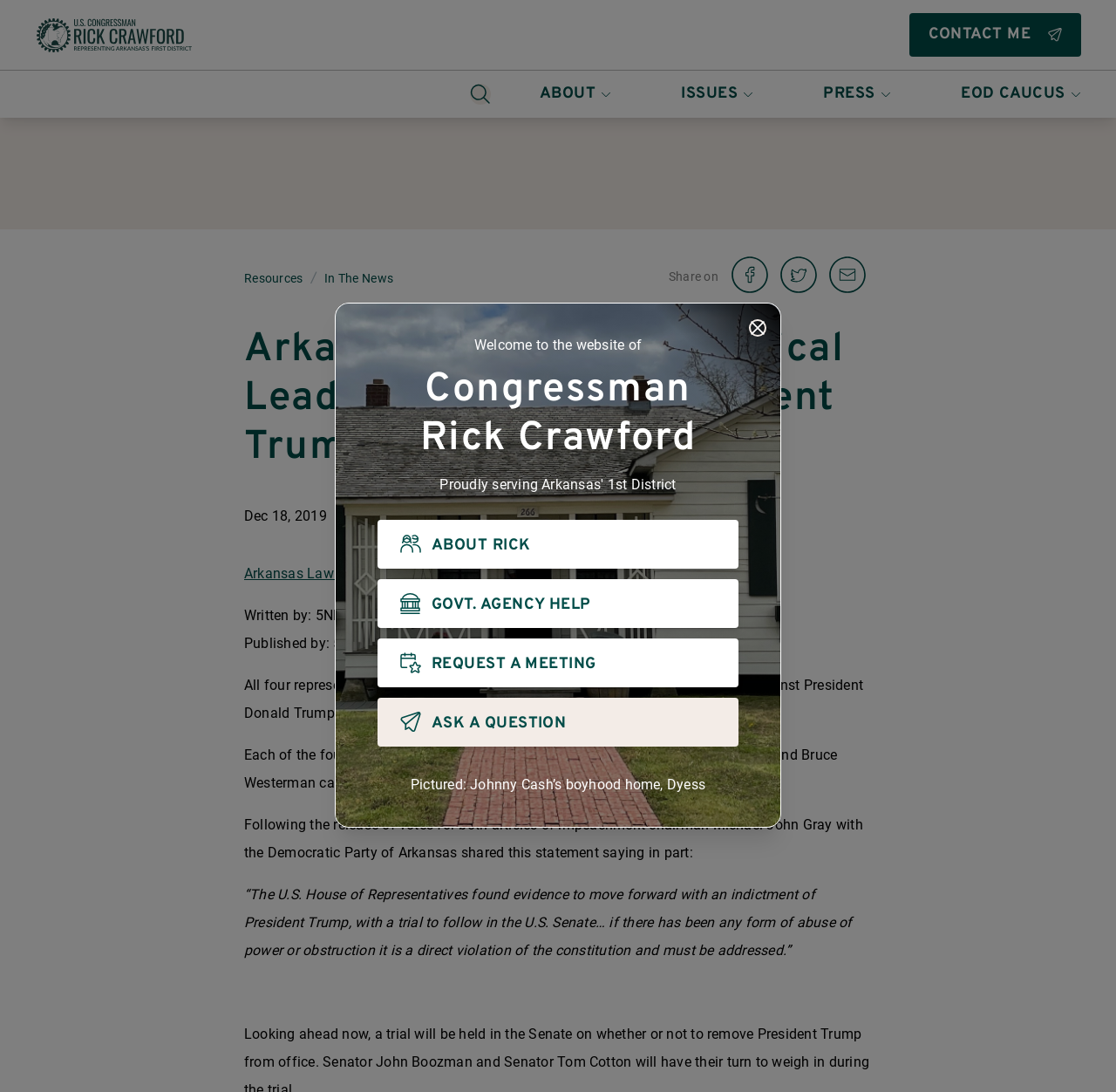How many buttons are in the modal dialog?
Please provide a detailed answer to the question.

I counted the buttons within the modal dialog element, which has a bounding box of [0.3, 0.277, 0.7, 0.758]. There is only one button with the text 'Close'.